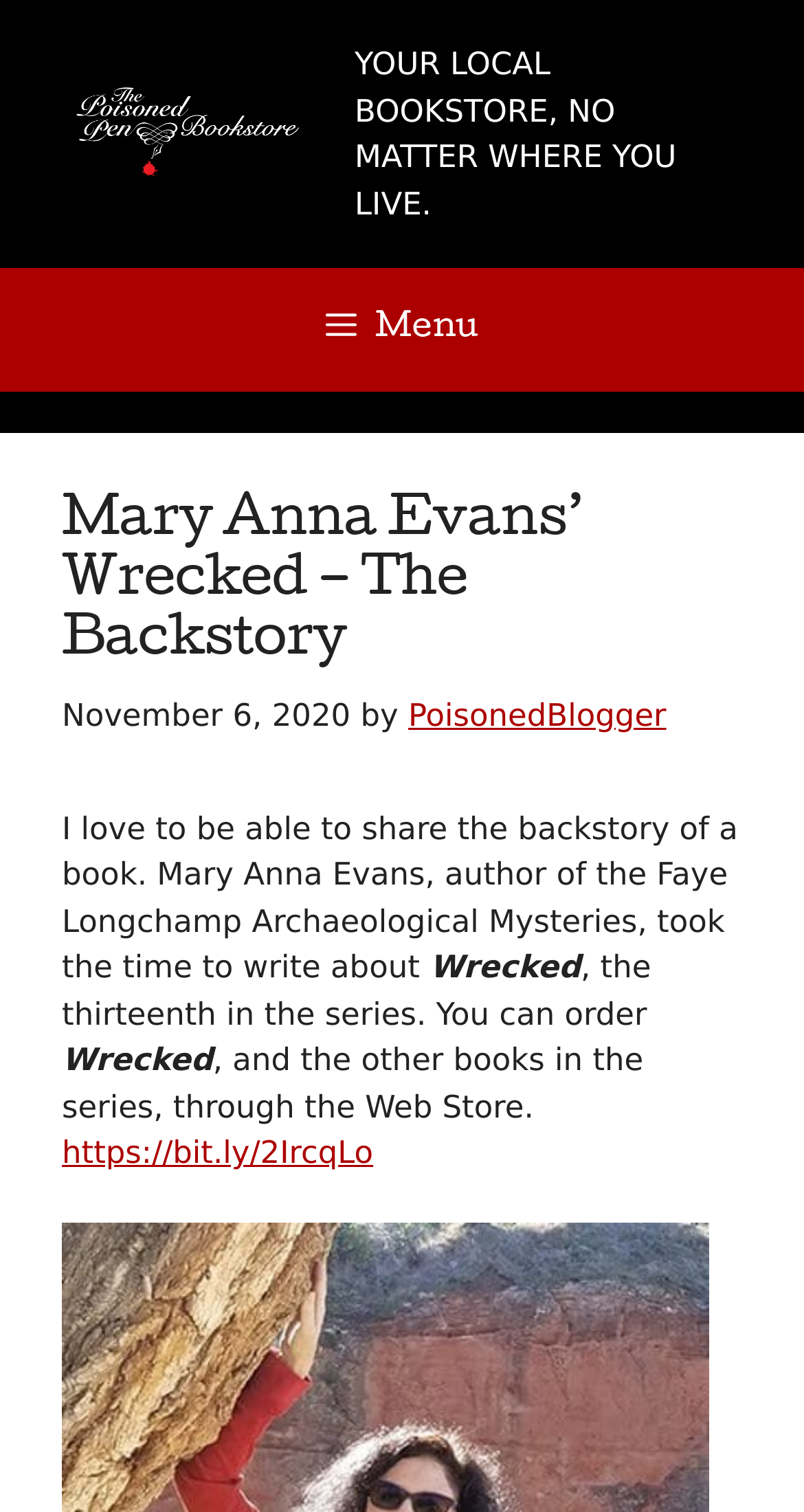Please identify the primary heading of the webpage and give its text content.

Mary Anna Evans’ Wrecked – The Backstory